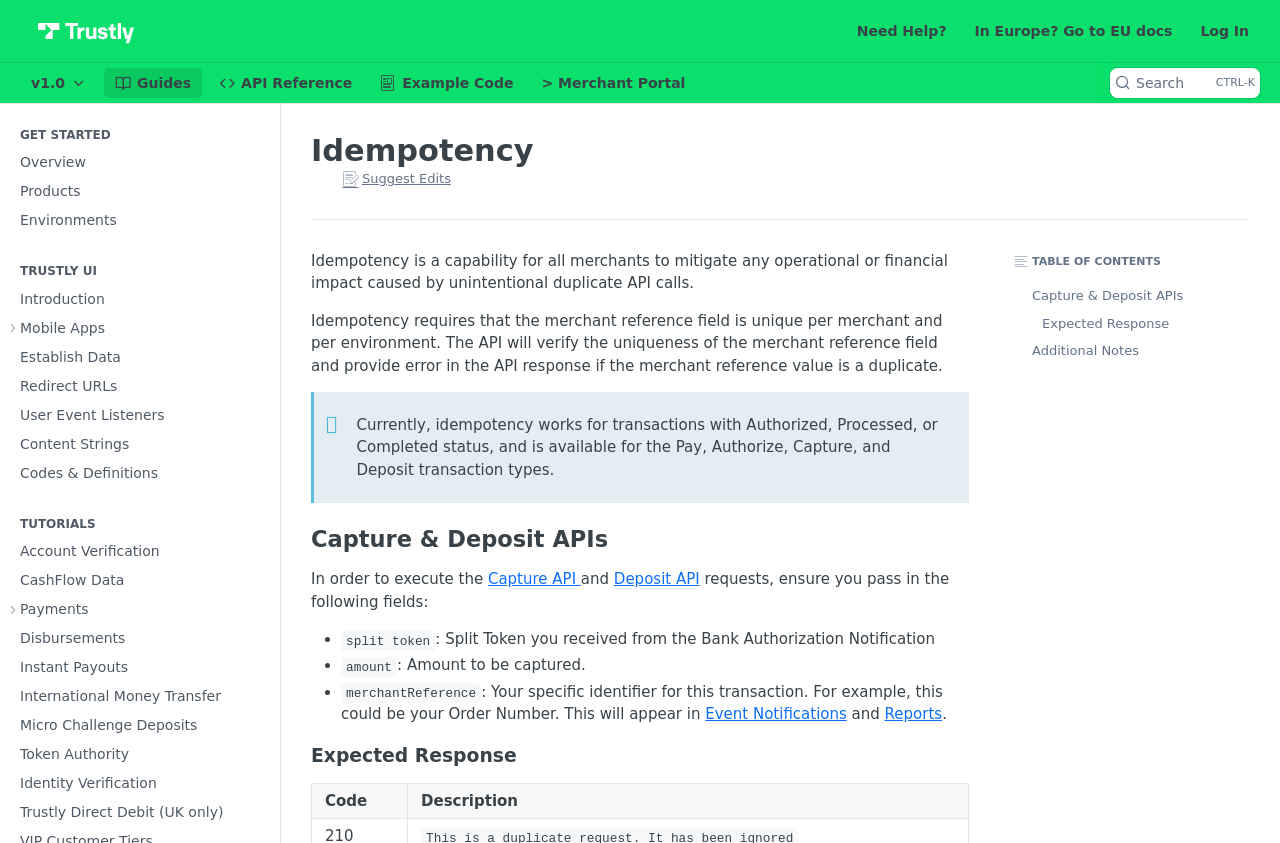What is the purpose of the merchant reference field?
Based on the image, give a concise answer in the form of a single word or short phrase.

specific identifier for transaction